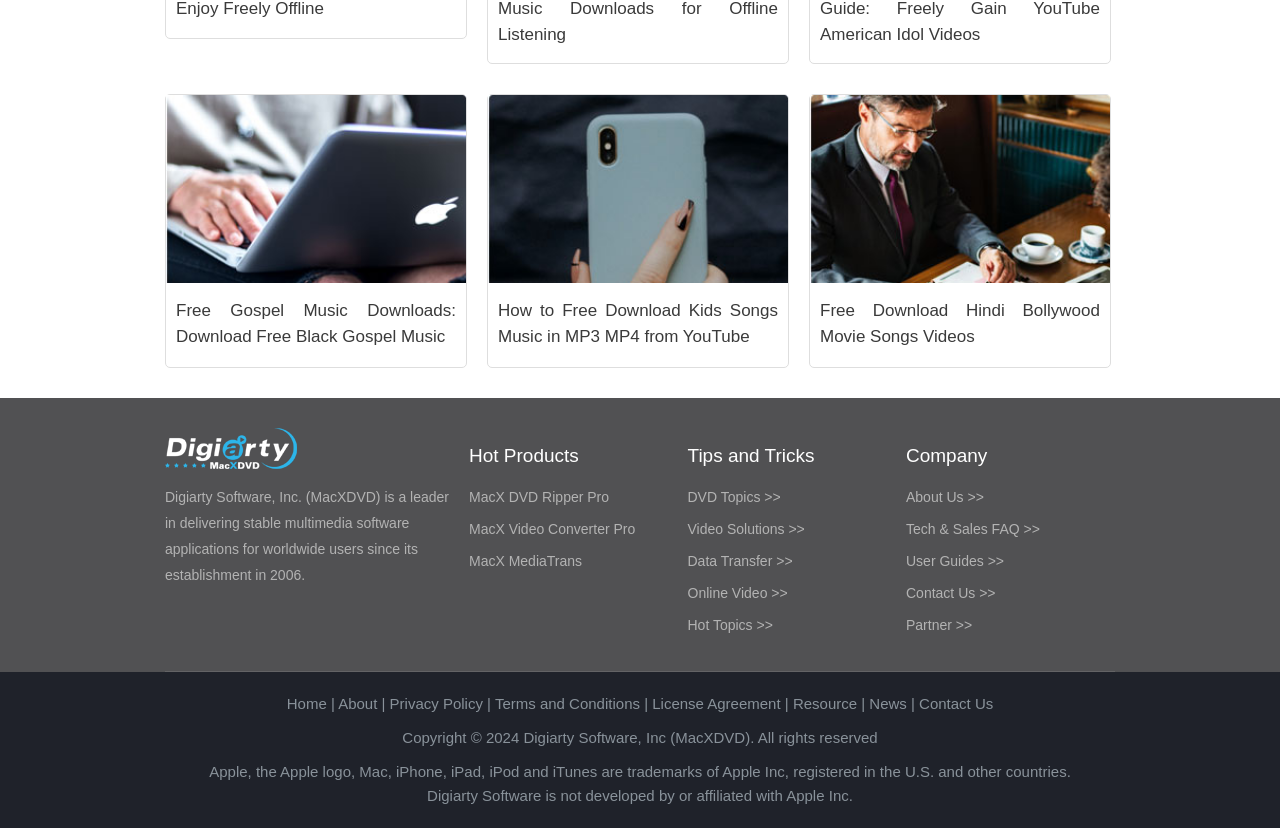Predict the bounding box coordinates of the area that should be clicked to accomplish the following instruction: "Read about the company". The bounding box coordinates should consist of four float numbers between 0 and 1, i.e., [left, top, right, bottom].

[0.708, 0.59, 0.769, 0.61]